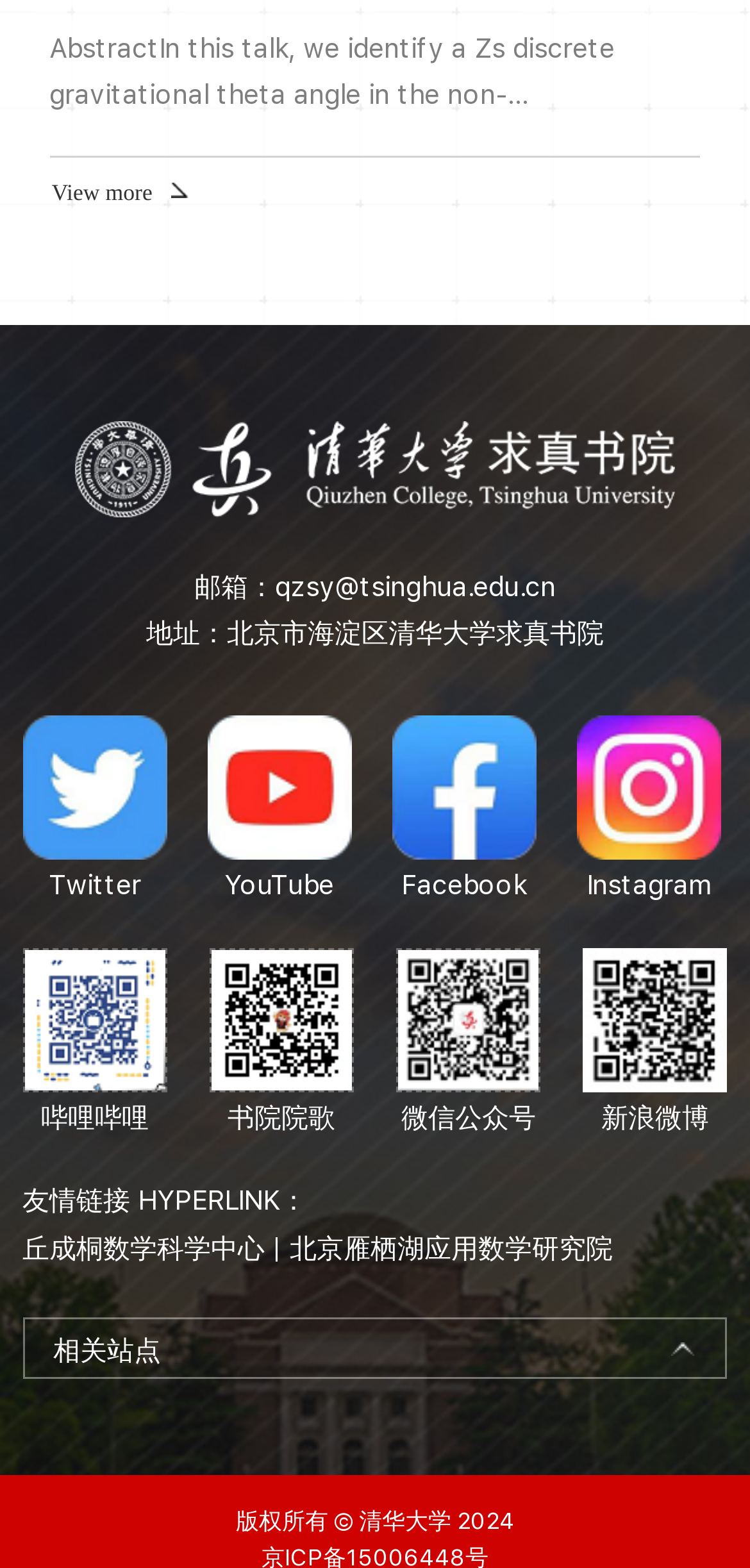What is the email address provided?
Carefully analyze the image and provide a thorough answer to the question.

The email address is found by looking at the contact information section, where it is written as '邮箱：qzsy@tsinghua.edu.cn'.